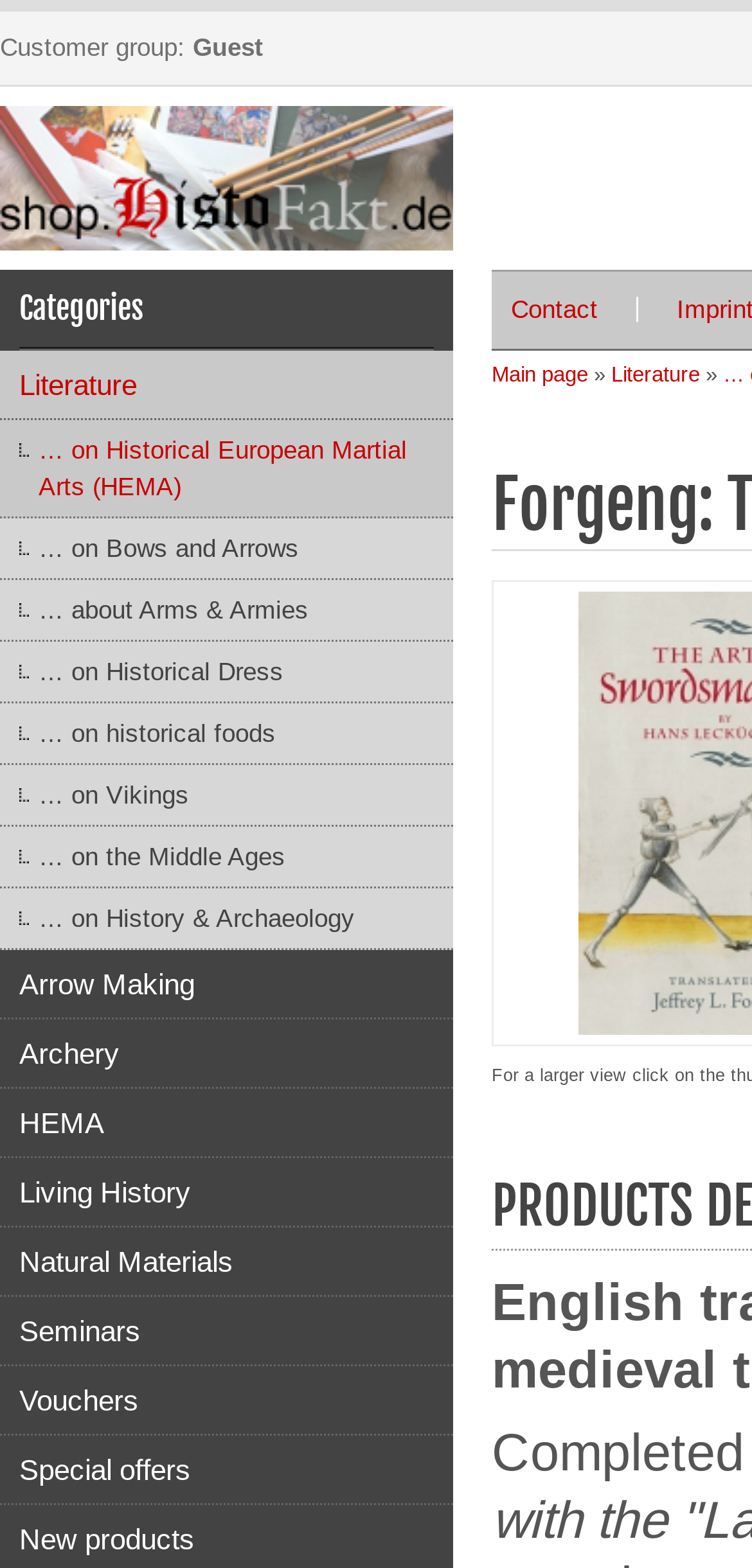Specify the bounding box coordinates of the element's region that should be clicked to achieve the following instruction: "View literature". The bounding box coordinates consist of four float numbers between 0 and 1, in the format [left, top, right, bottom].

[0.0, 0.224, 0.603, 0.268]